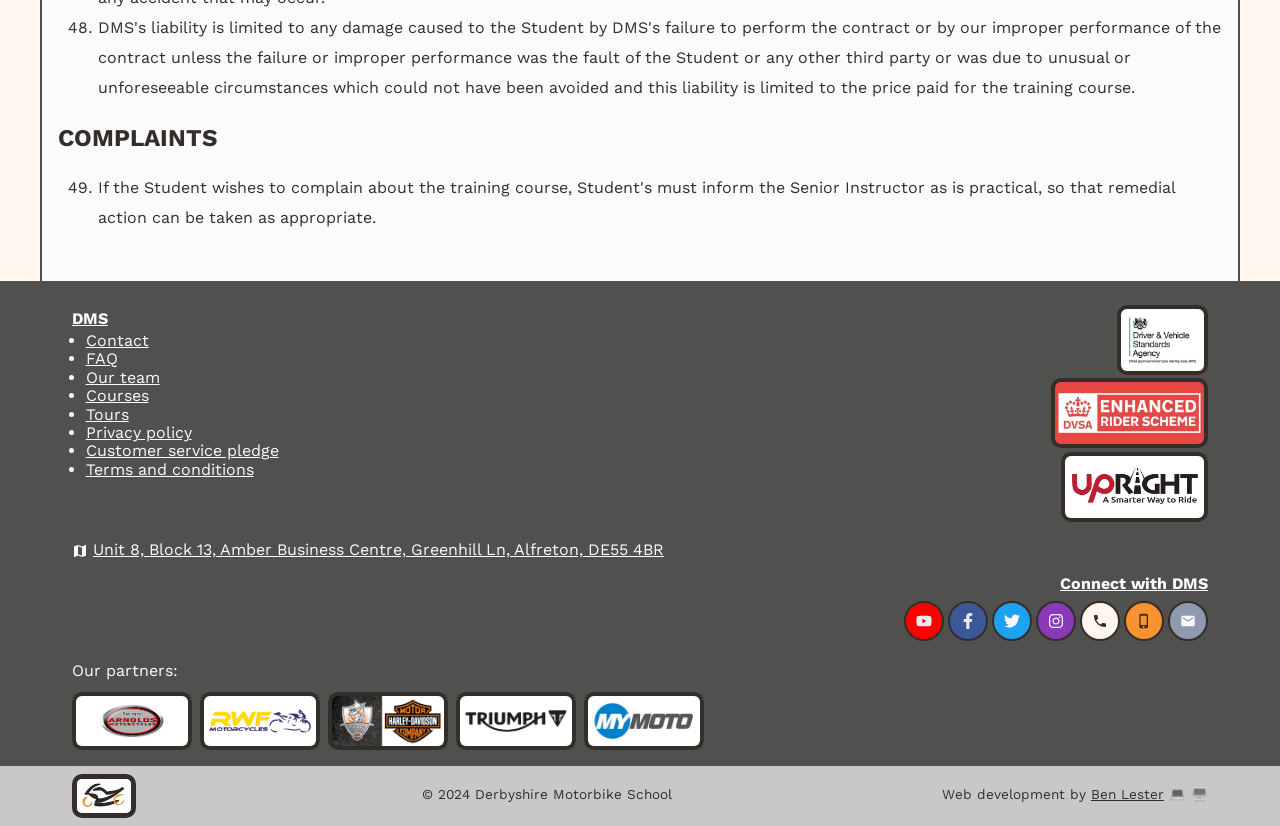What is the name of the web development company?
Answer the question with a single word or phrase, referring to the image.

Ben Lester